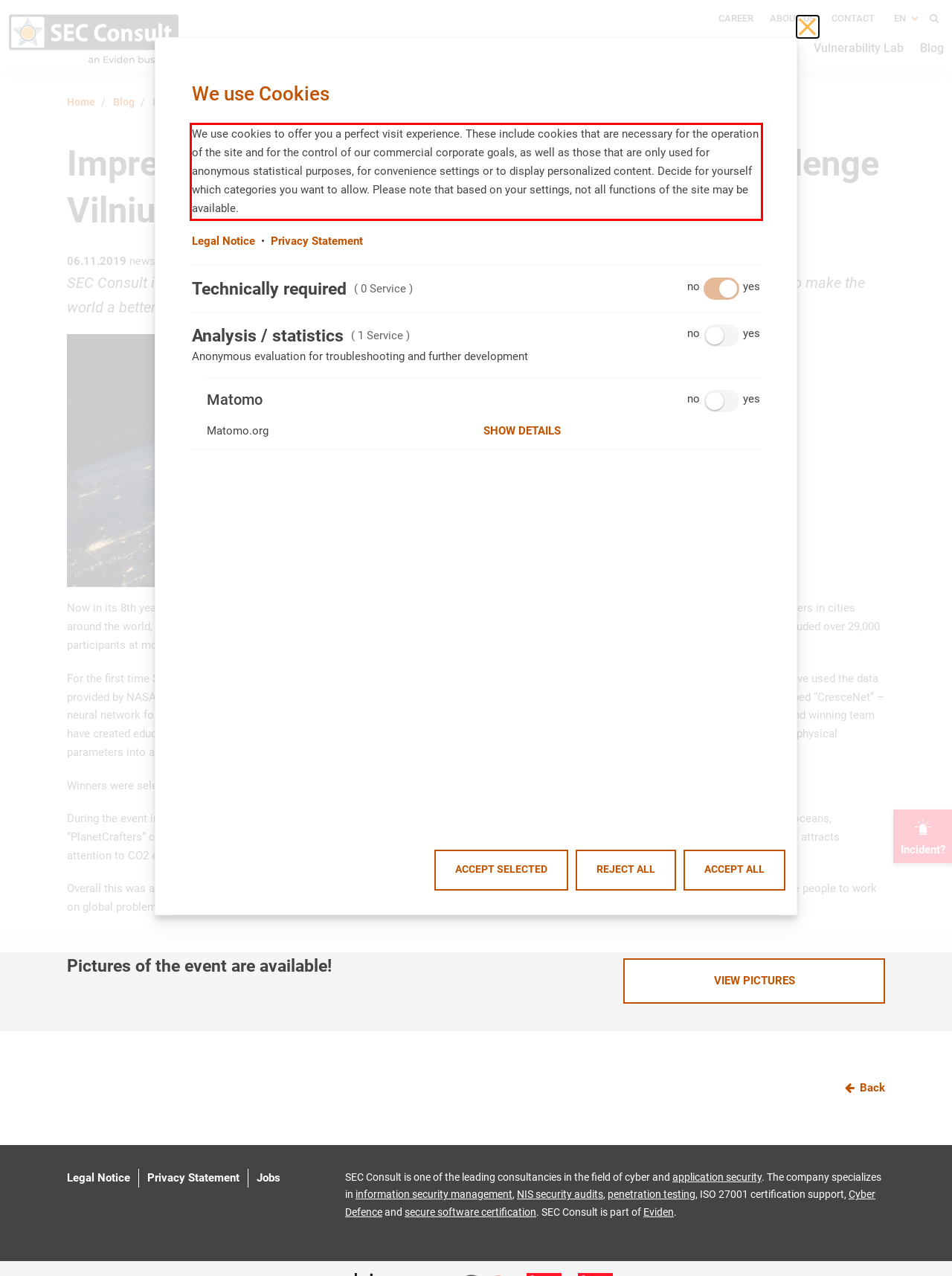Review the screenshot of the webpage and recognize the text inside the red rectangle bounding box. Provide the extracted text content.

We use cookies to offer you a perfect visit experience. These include cookies that are necessary for the operation of the site and for the control of our commercial corporate goals, as well as those that are only used for anonymous statistical purposes, for convenience settings or to display personalized content. Decide for yourself which categories you want to allow. Please note that based on your settings, not all functions of the site may be available.